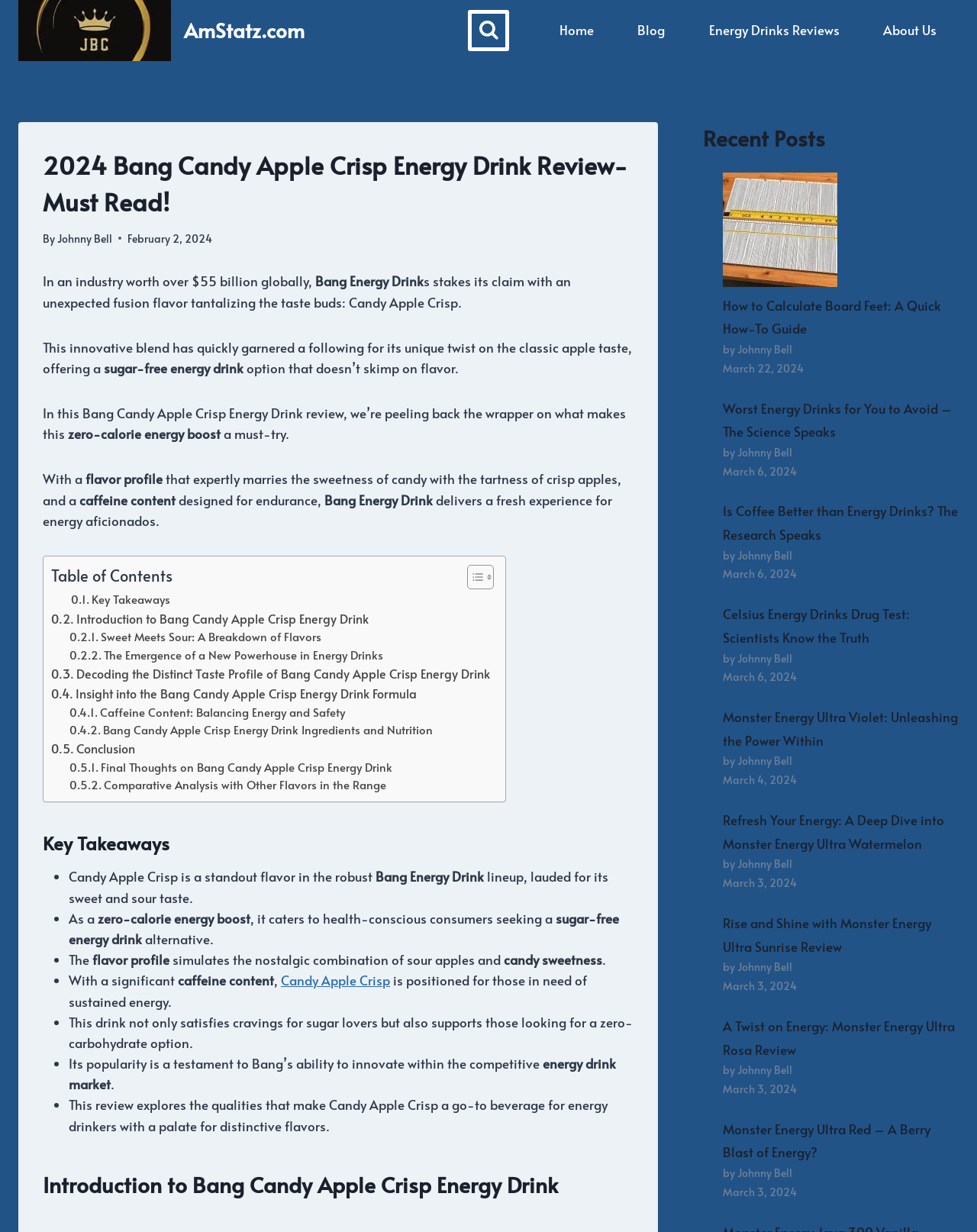Please locate the bounding box coordinates of the element's region that needs to be clicked to follow the instruction: "Toggle the 'Table of Content'". The bounding box coordinates should be provided as four float numbers between 0 and 1, i.e., [left, top, right, bottom].

[0.467, 0.458, 0.502, 0.479]